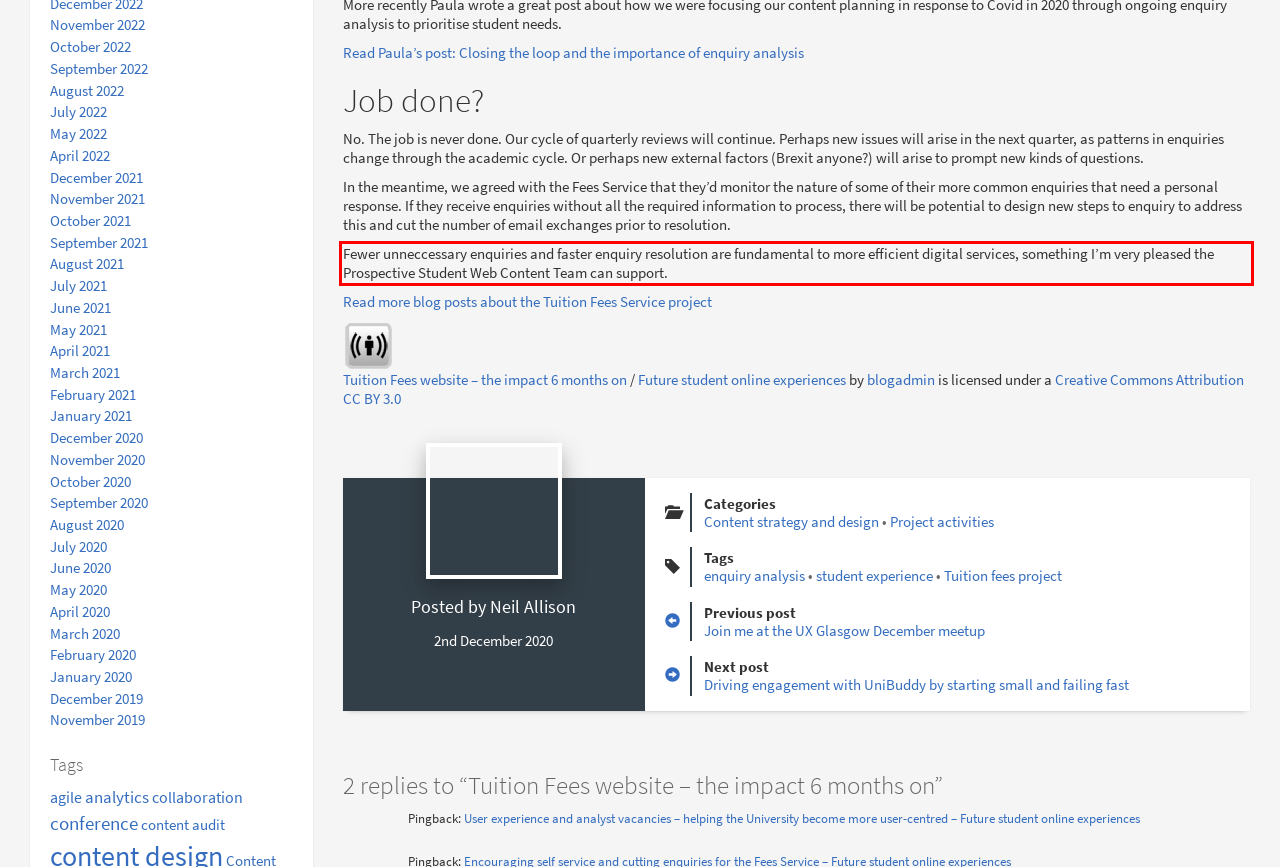You are presented with a webpage screenshot featuring a red bounding box. Perform OCR on the text inside the red bounding box and extract the content.

Fewer unneccessary enquiries and faster enquiry resolution are fundamental to more efficient digital services, something I’m very pleased the Prospective Student Web Content Team can support.